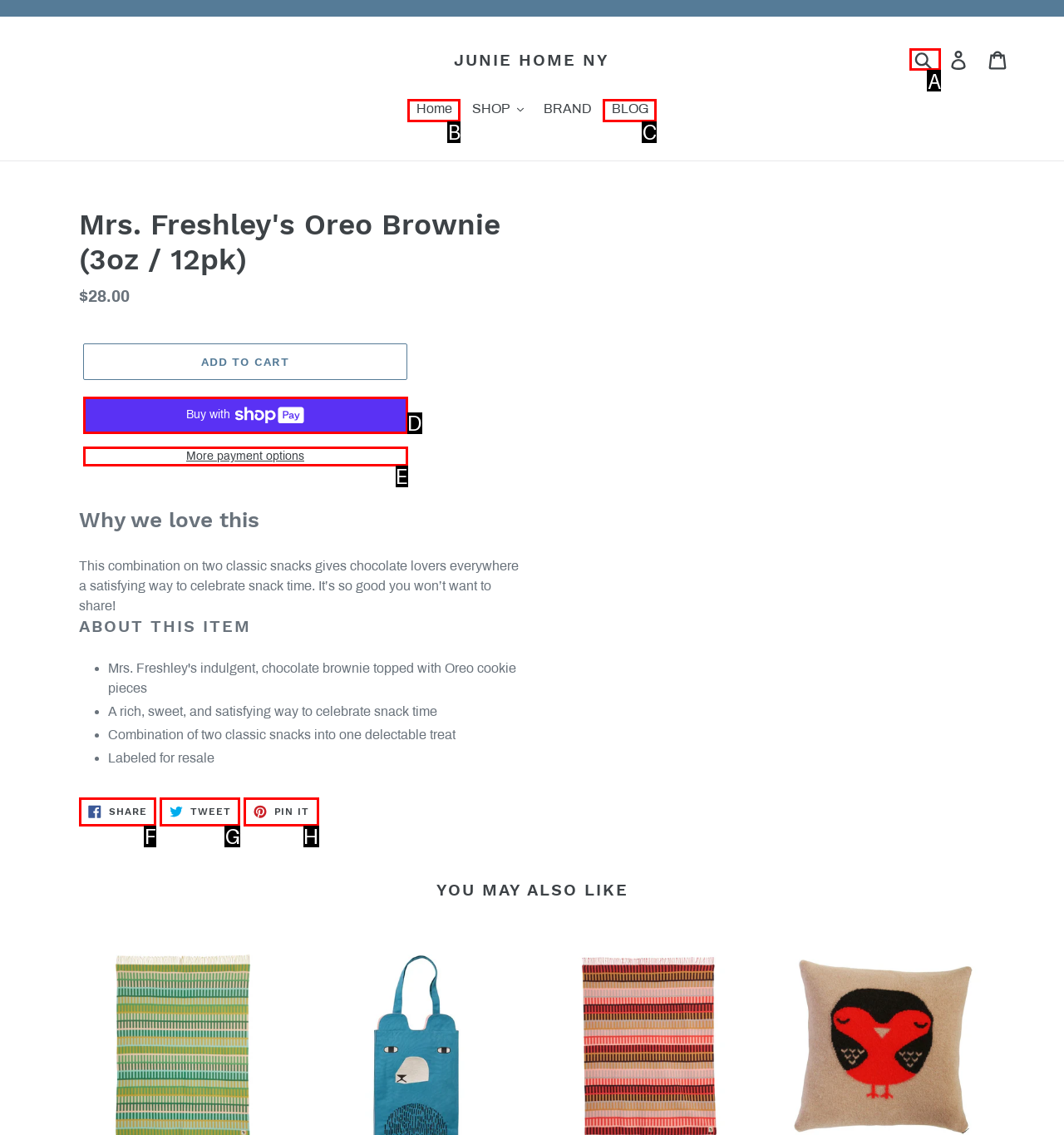For the instruction: Search for products, determine the appropriate UI element to click from the given options. Respond with the letter corresponding to the correct choice.

A